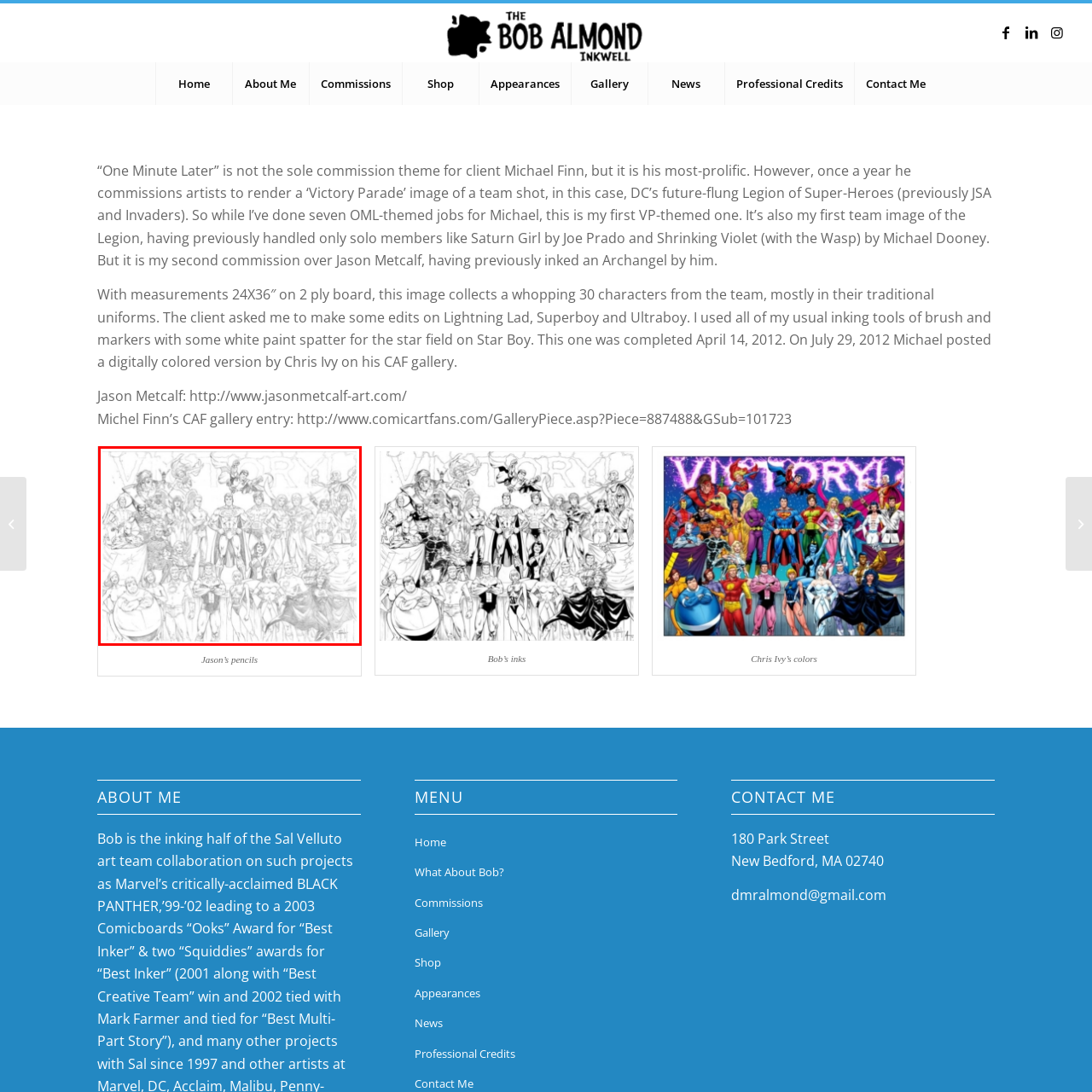What is the name of the client who commissioned the artwork?
Look closely at the image inside the red bounding box and answer the question with as much detail as possible.

The artwork, originally commissioned for a client named Michael Finn, emphasizes intricate details in the characters’ designs, showcasing the artist's skill in creating a lively representation filled with dynamic expressions and poses.